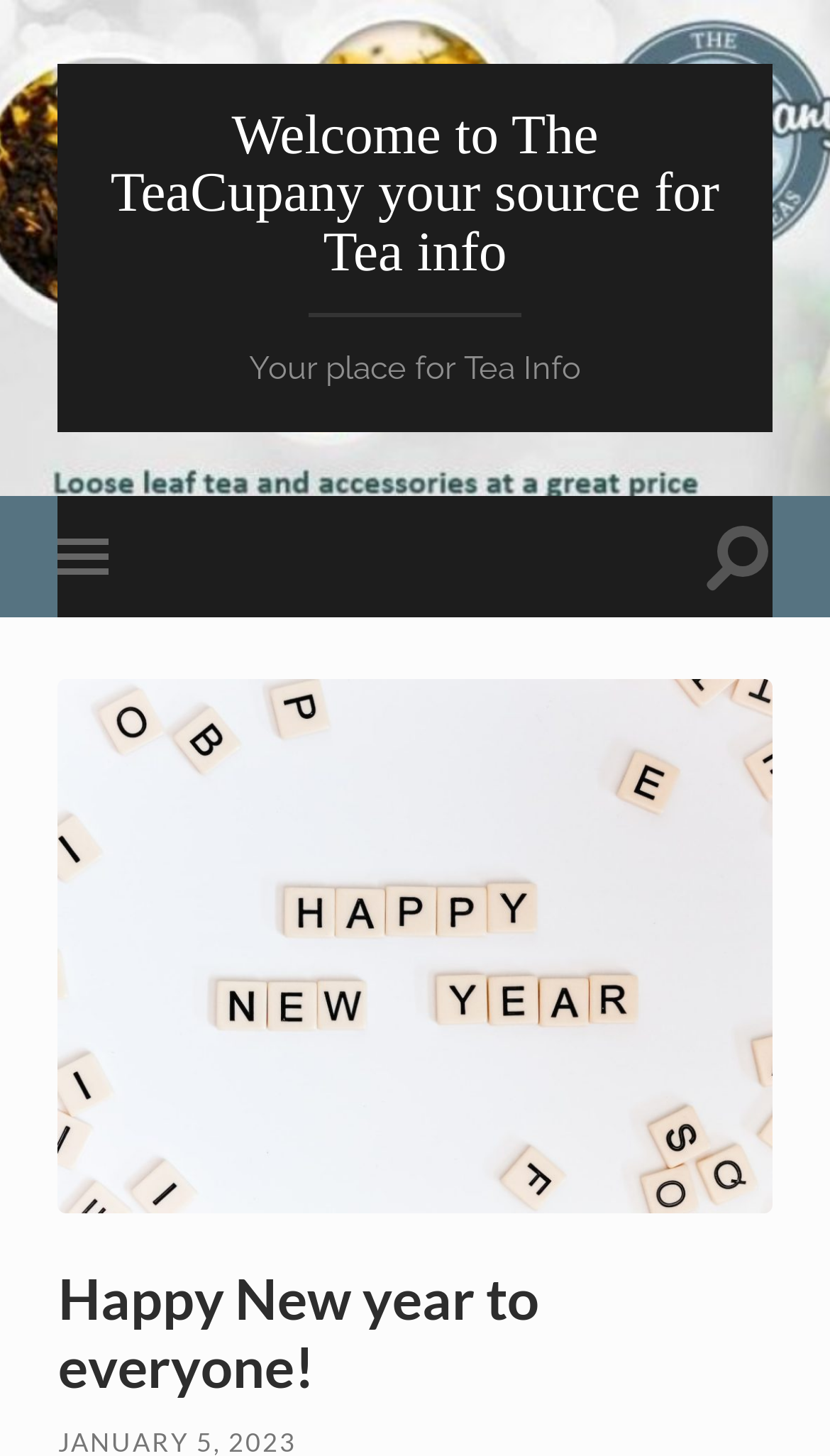Create a detailed summary of the webpage's content and design.

The webpage is a festive and celebratory page from The TeaCupany, a website about tea information. At the top, there is a prominent link that reads "Welcome to The TeaCupany your source for Tea info", taking up most of the width of the page. Below this link, there is a brief phrase "Your place for Tea Info" in a static text element.

On the left side of the page, there is a button labeled "Toggle mobile menu", and on the right side, there is another button labeled "Toggle search field". These buttons are positioned roughly in the middle of the page vertically.

The main content of the page is a figure element that spans almost the entire width of the page, containing a link to "Happy New Year clipart" and an image of the same name. This image is likely a festive graphic celebrating the new year.

Above the image, there is a heading element that reads "Happy New year to everyone!", which is positioned near the bottom of the page. This heading is likely the main title of the page, conveying the website's new year's greeting to its visitors.